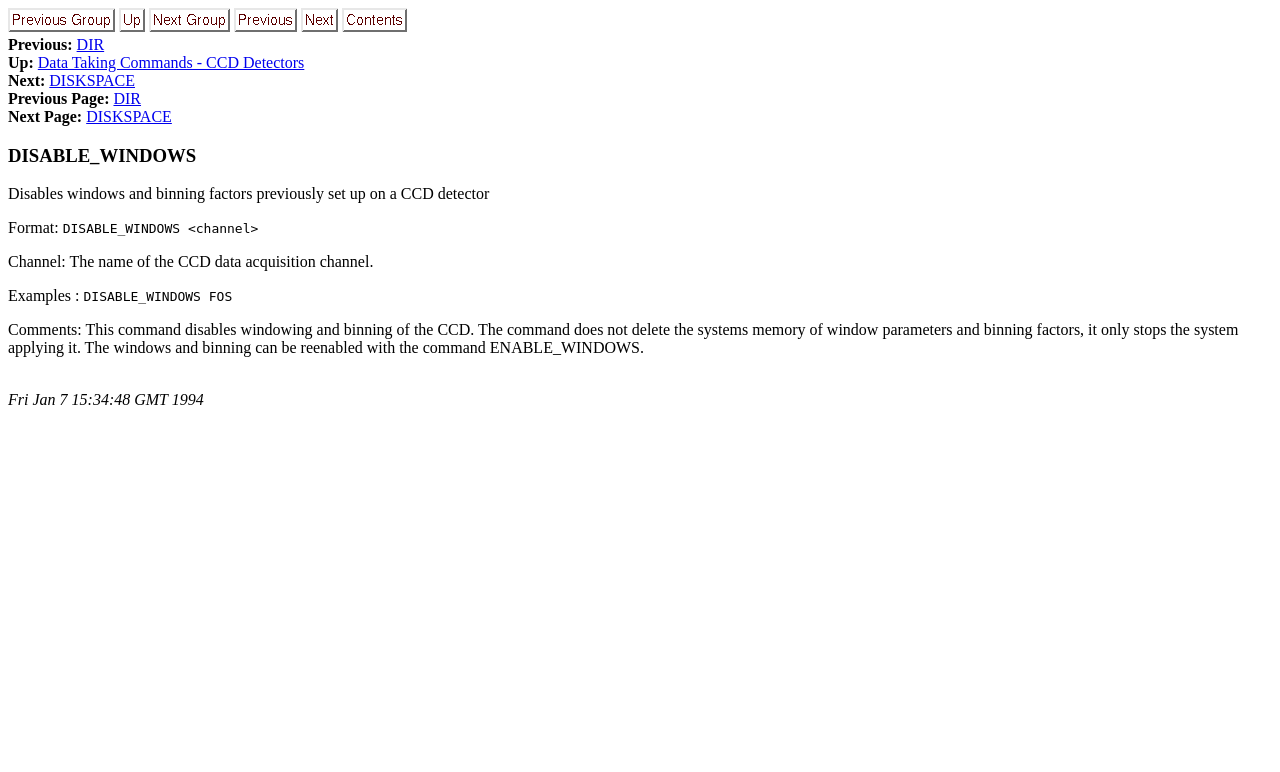Show the bounding box coordinates of the region that should be clicked to follow the instruction: "Go to DISKSPACE."

[0.039, 0.093, 0.105, 0.115]